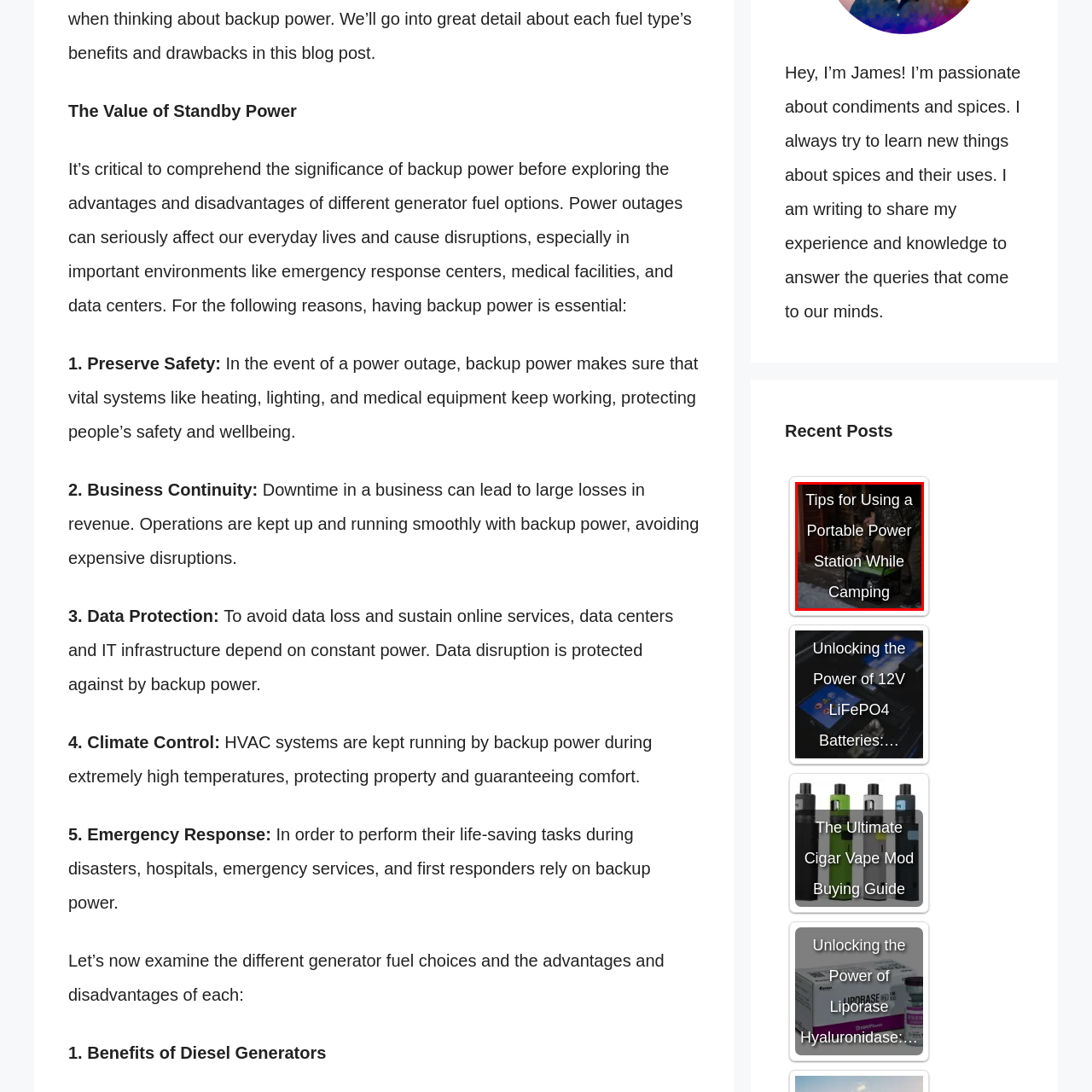Study the image inside the red outline, What is the surface covered with? 
Respond with a brief word or phrase.

Snow